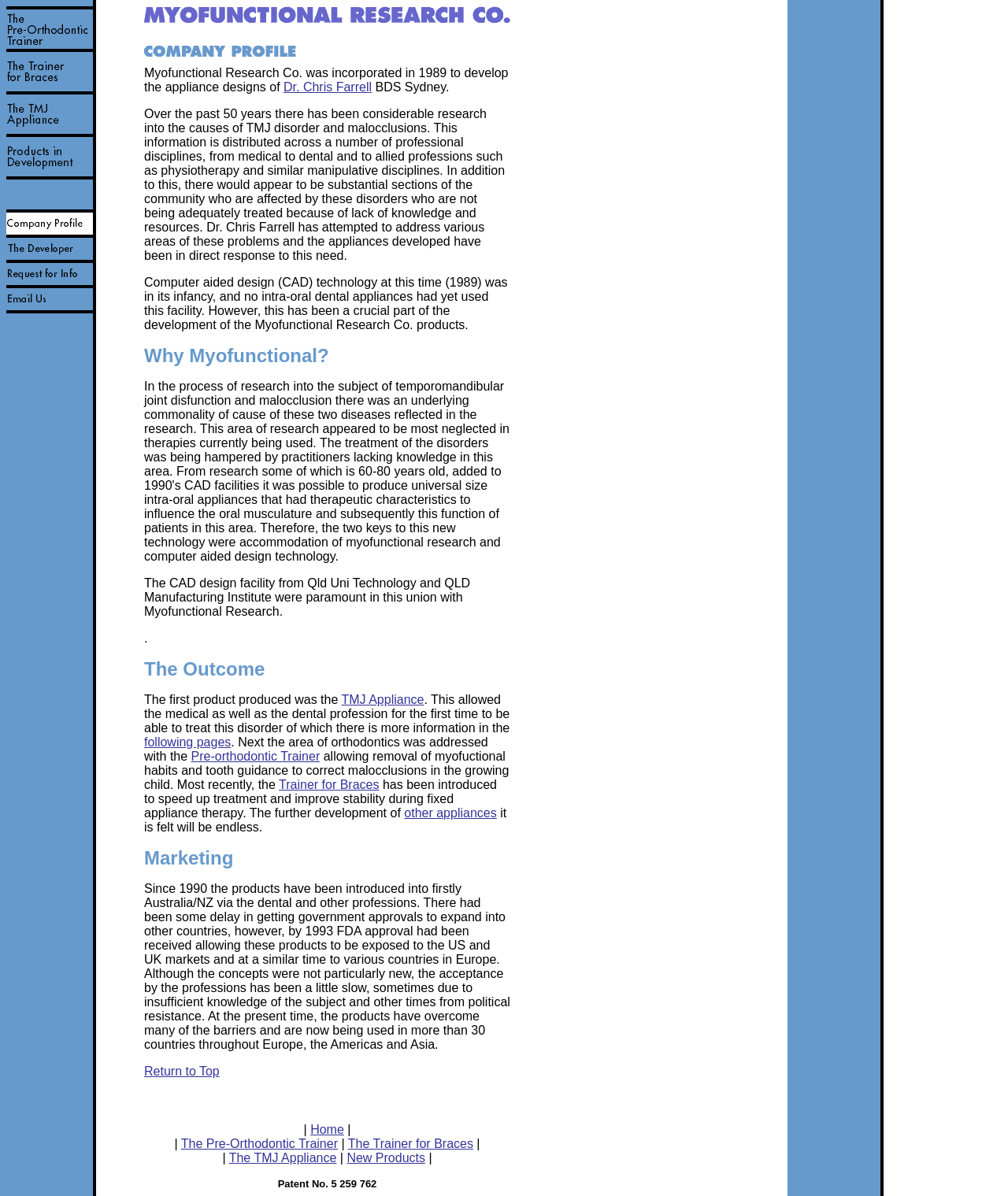Review the image closely and give a comprehensive answer to the question: What is the purpose of the Pre-orthodontic Trainer?

The purpose of the Pre-orthodontic Trainer is mentioned in the company profile section, which describes the product as allowing removal of myofunctional habits and tooth guidance to correct malocclusions in the growing child.